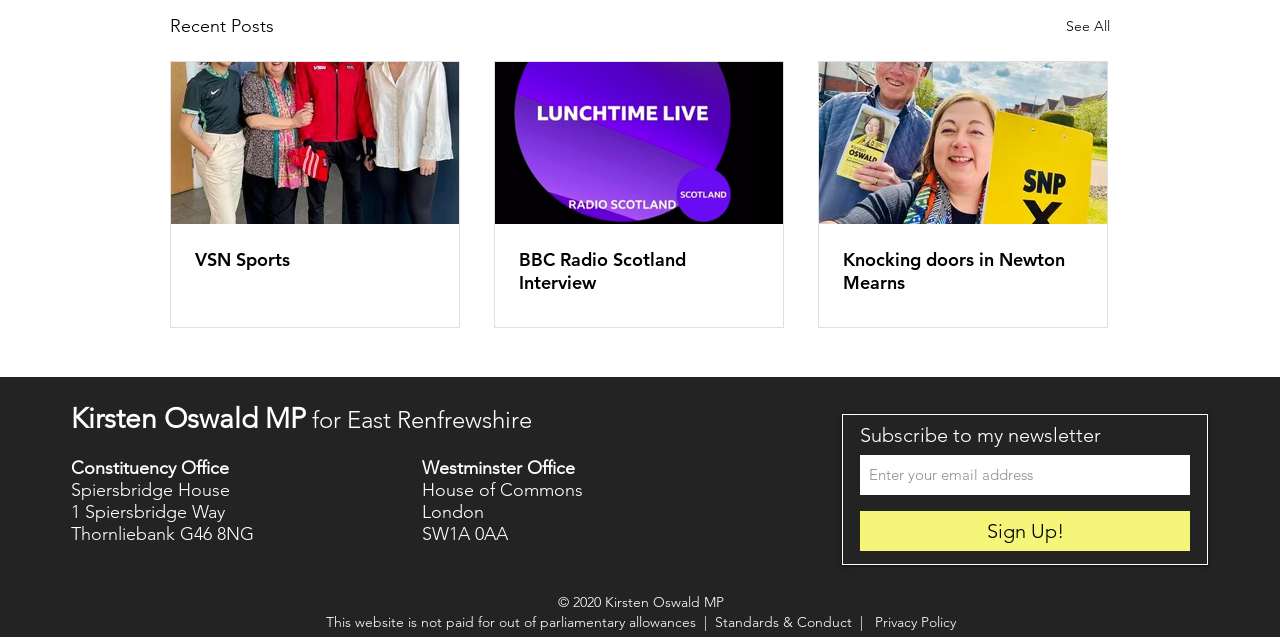Answer the question below in one word or phrase:
How many articles are displayed?

3